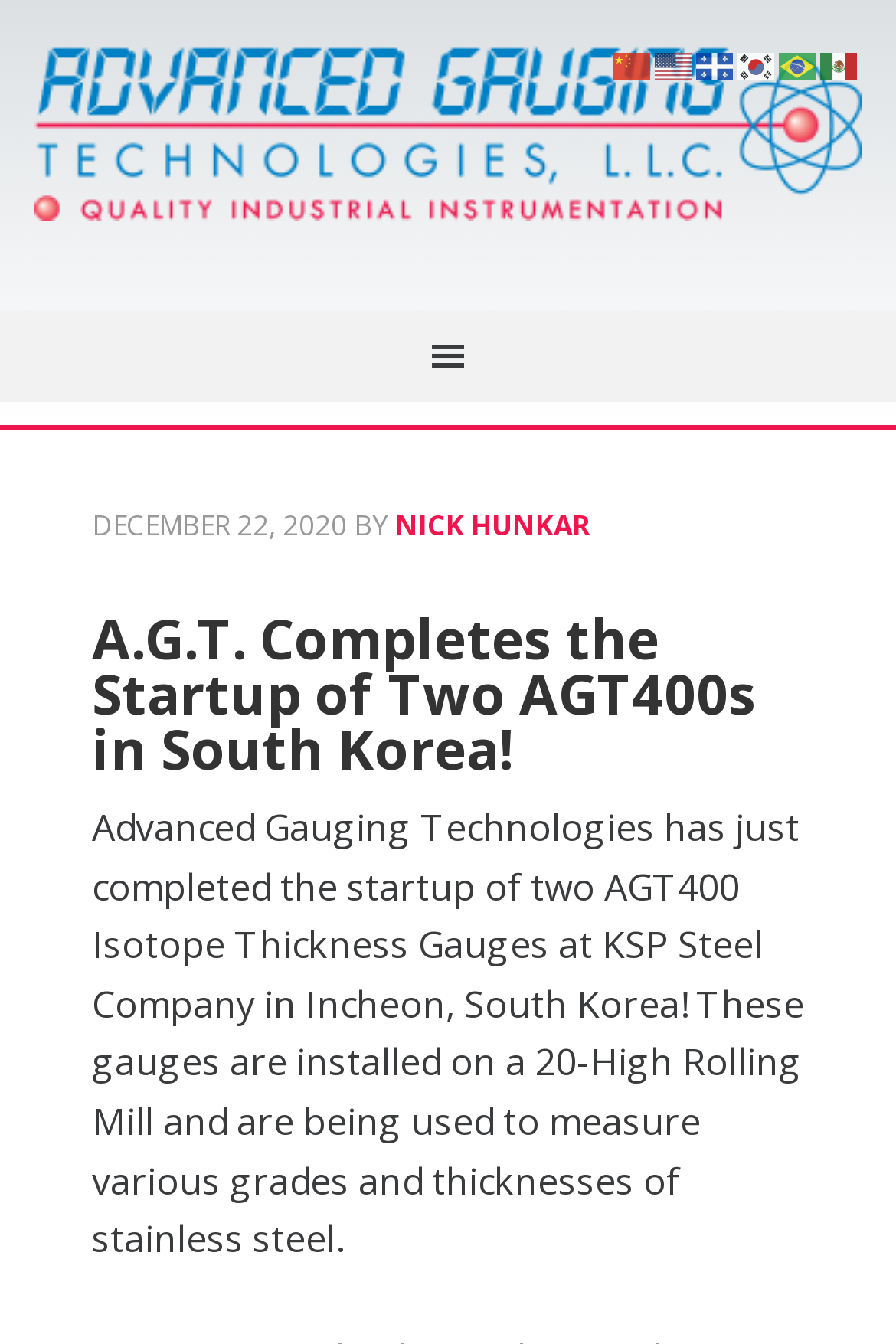Identify the bounding box for the element characterized by the following description: "Advanced Gauging Technologies".

[0.038, 0.034, 0.962, 0.205]